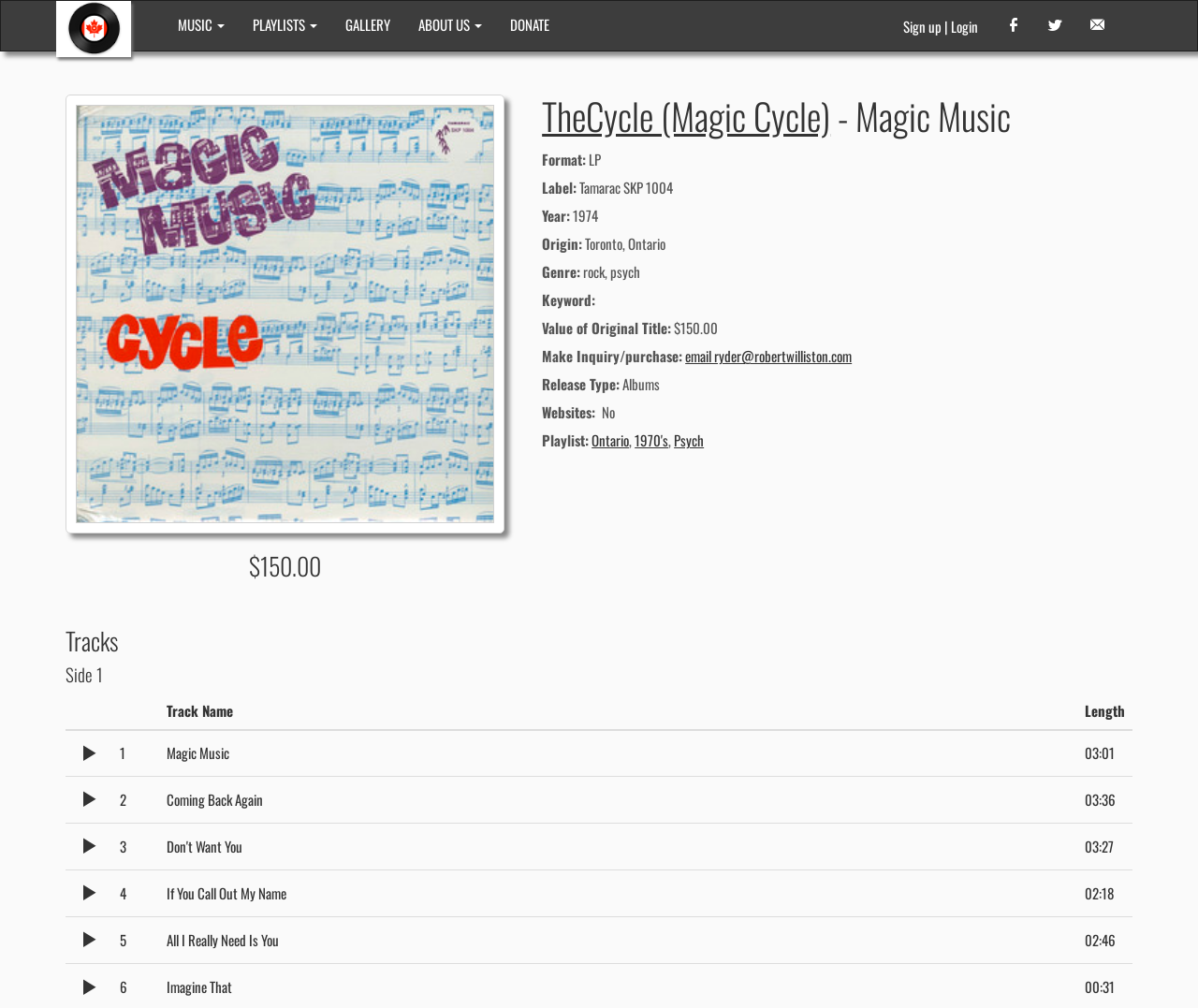Determine the heading of the webpage and extract its text content.

TheCycle (Magic Cycle) - Magic Music